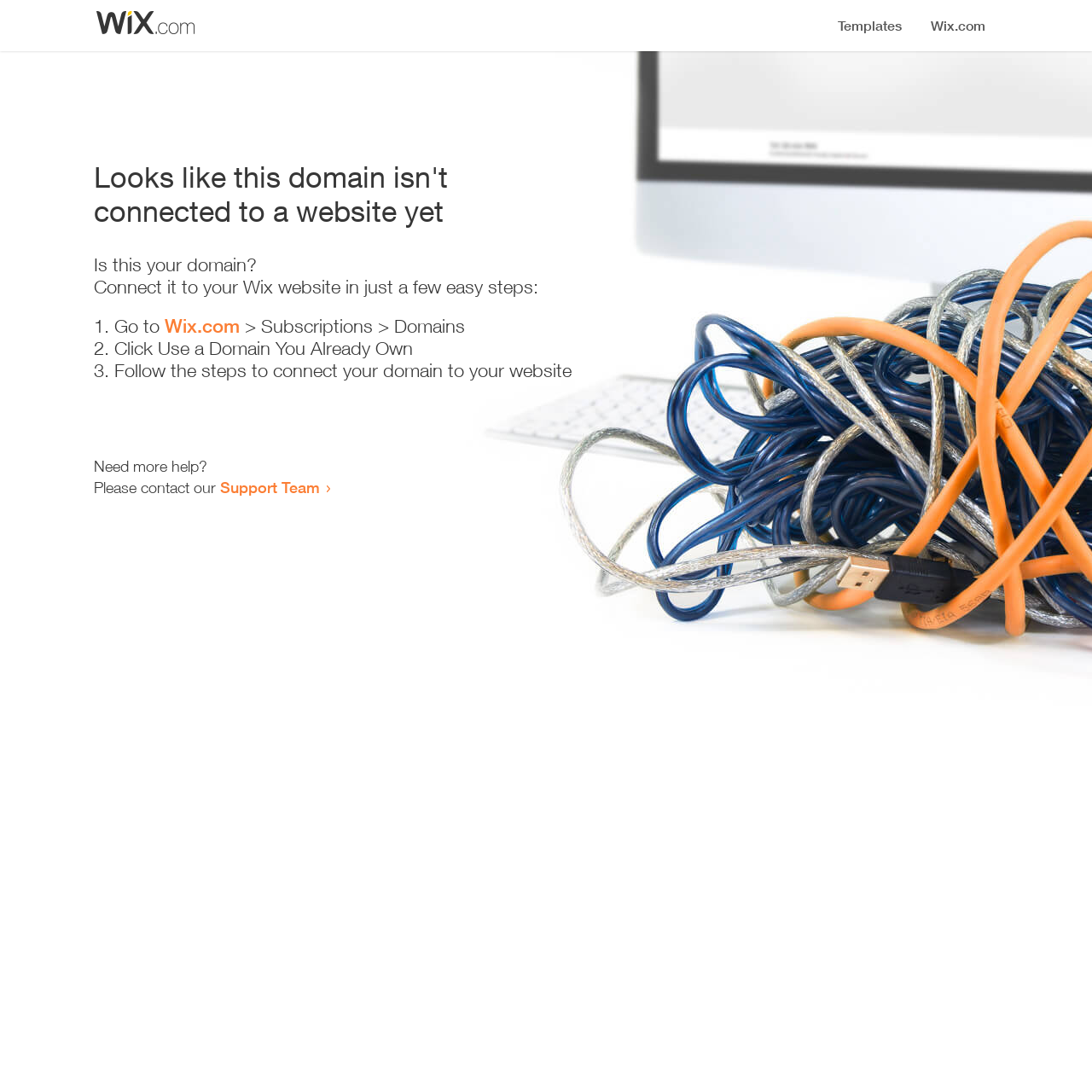What is the primary heading on this webpage?

Looks like this domain isn't
connected to a website yet